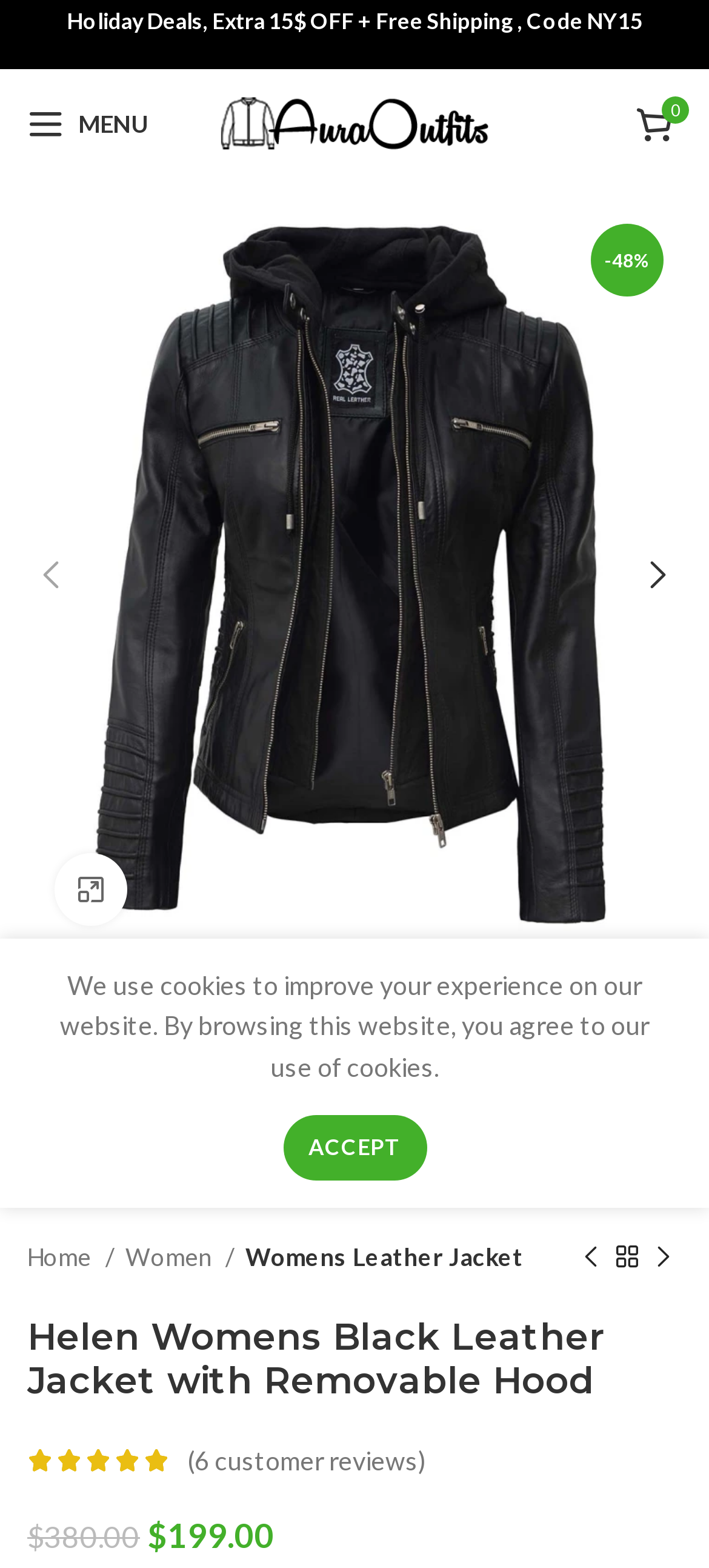What is the discount percentage?
Using the visual information, reply with a single word or short phrase.

-48%